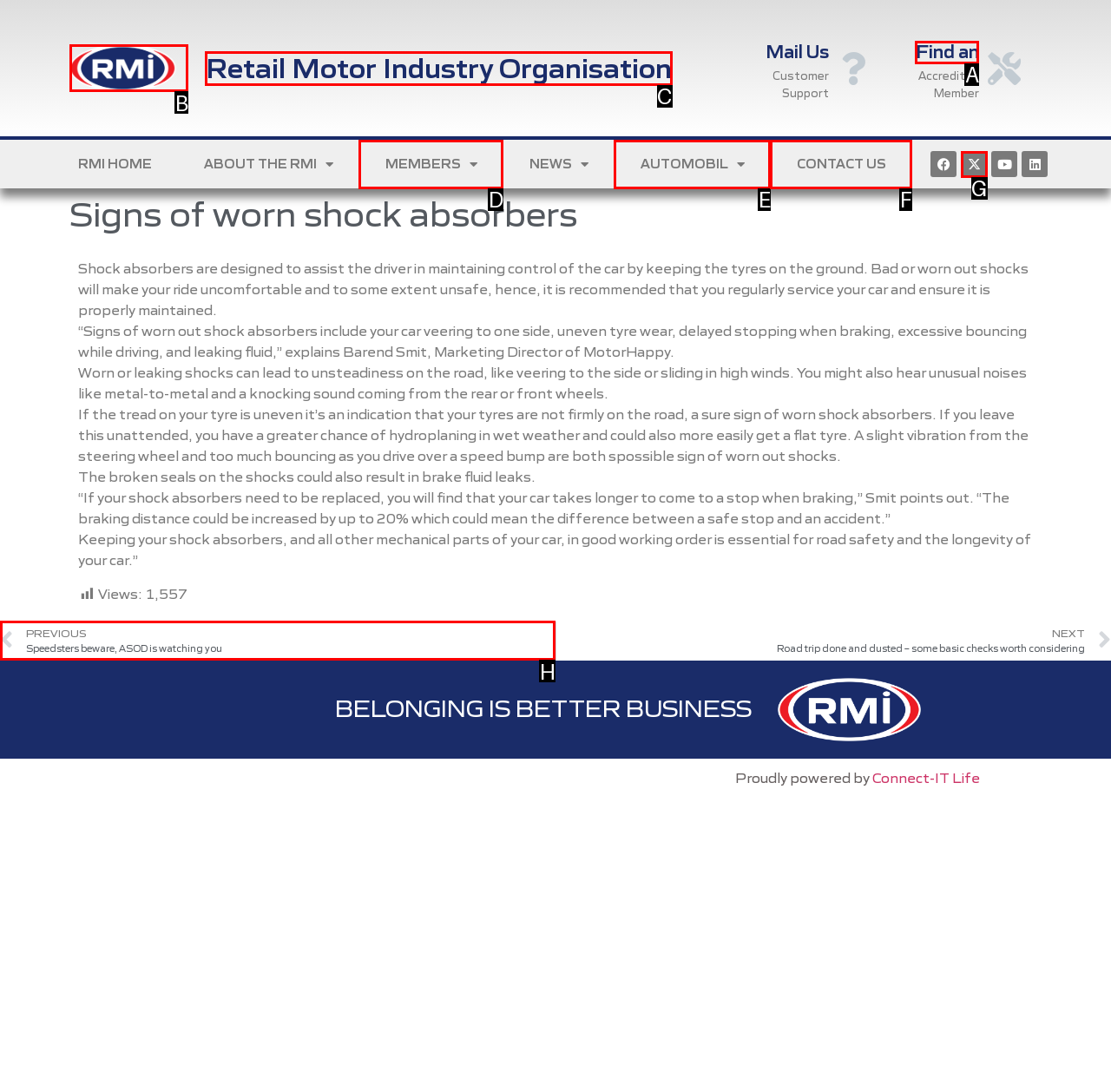Tell me which one HTML element I should click to complete the following task: Click on the Retail Motor Industry Organisation link
Answer with the option's letter from the given choices directly.

C